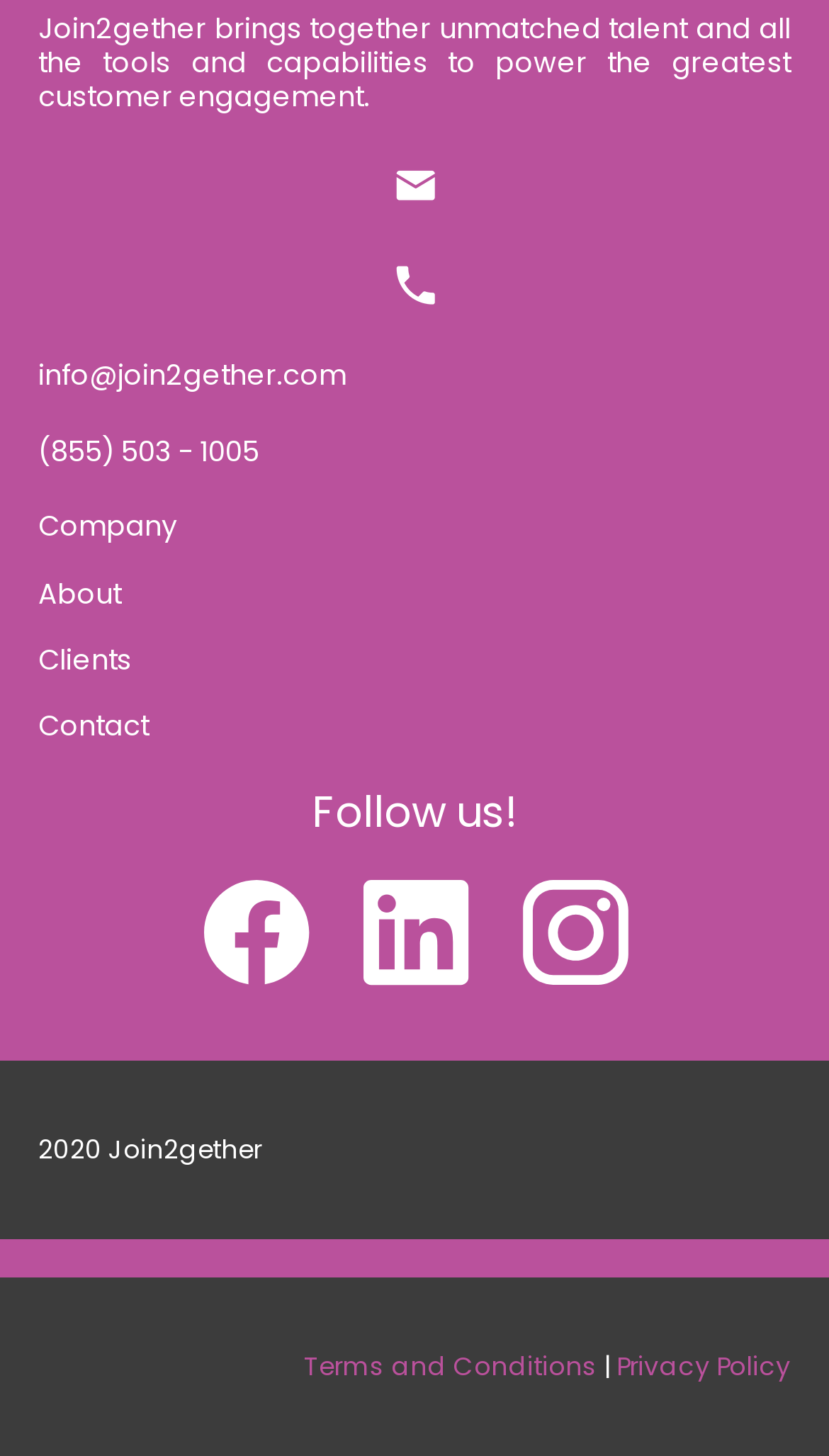Utilize the details in the image to thoroughly answer the following question: How many social media links are there?

There are three social media links at the bottom of the webpage, each represented by an image. These links are for different social media platforms.